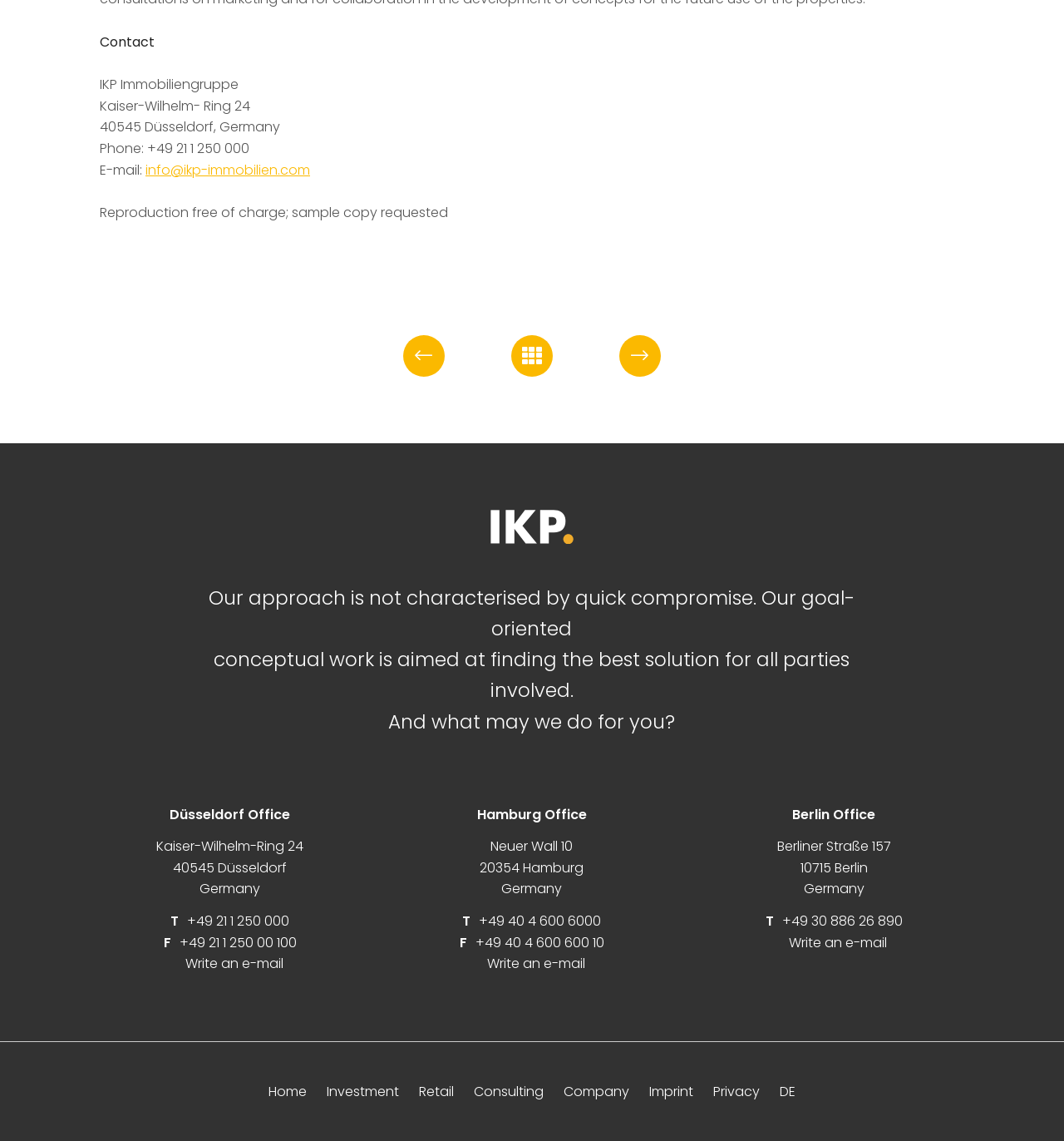Please provide a detailed answer to the question below by examining the image:
What is the email address to contact the company?

I found the email address to contact the company by looking at the static text element that says 'E-mail:' and the link element that provides the email address.